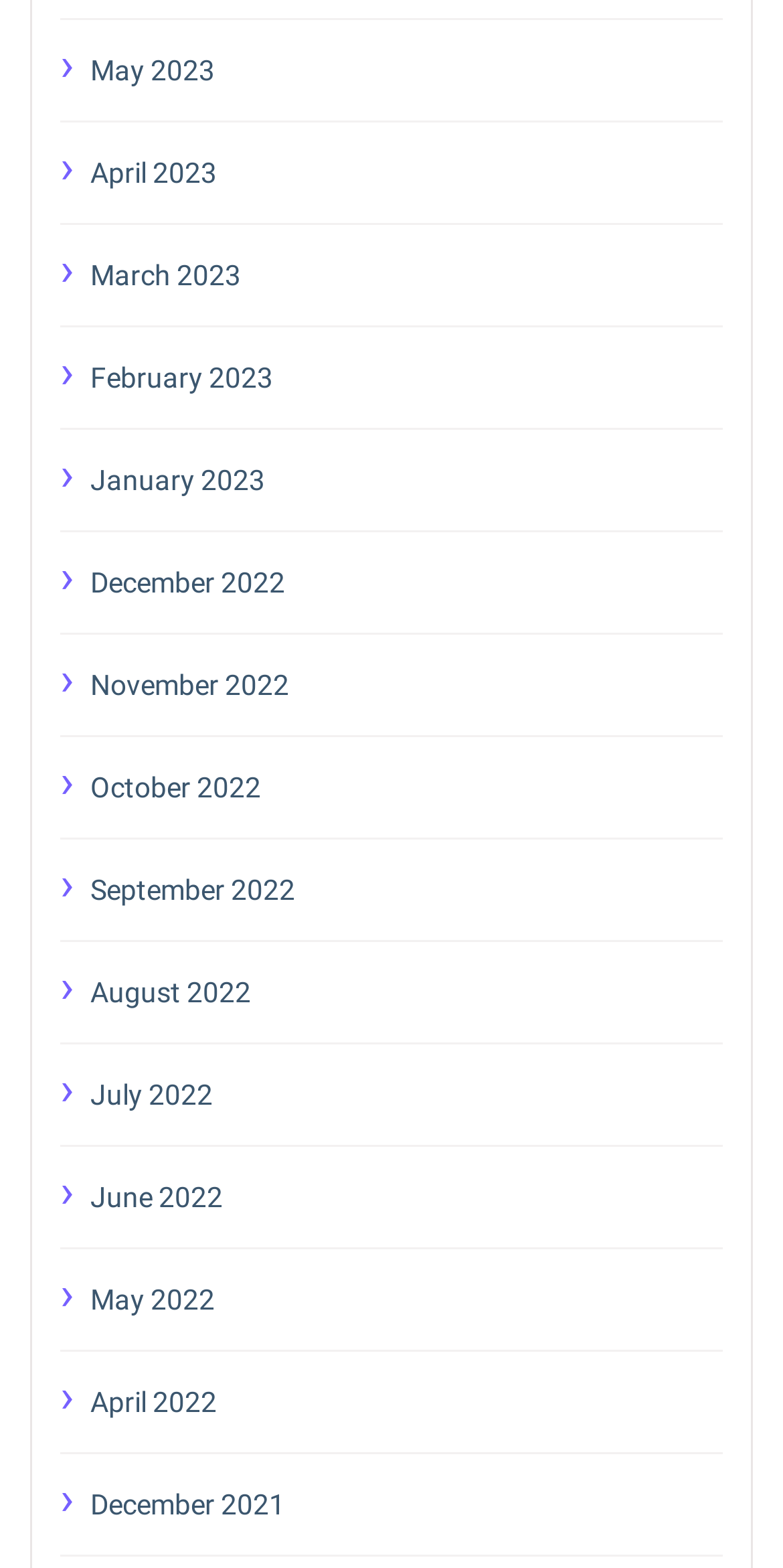Using the information in the image, could you please answer the following question in detail:
What is the most recent month listed?

By examining the list of links, I can see that the topmost link is 'May 2023', which suggests that it is the most recent month listed.